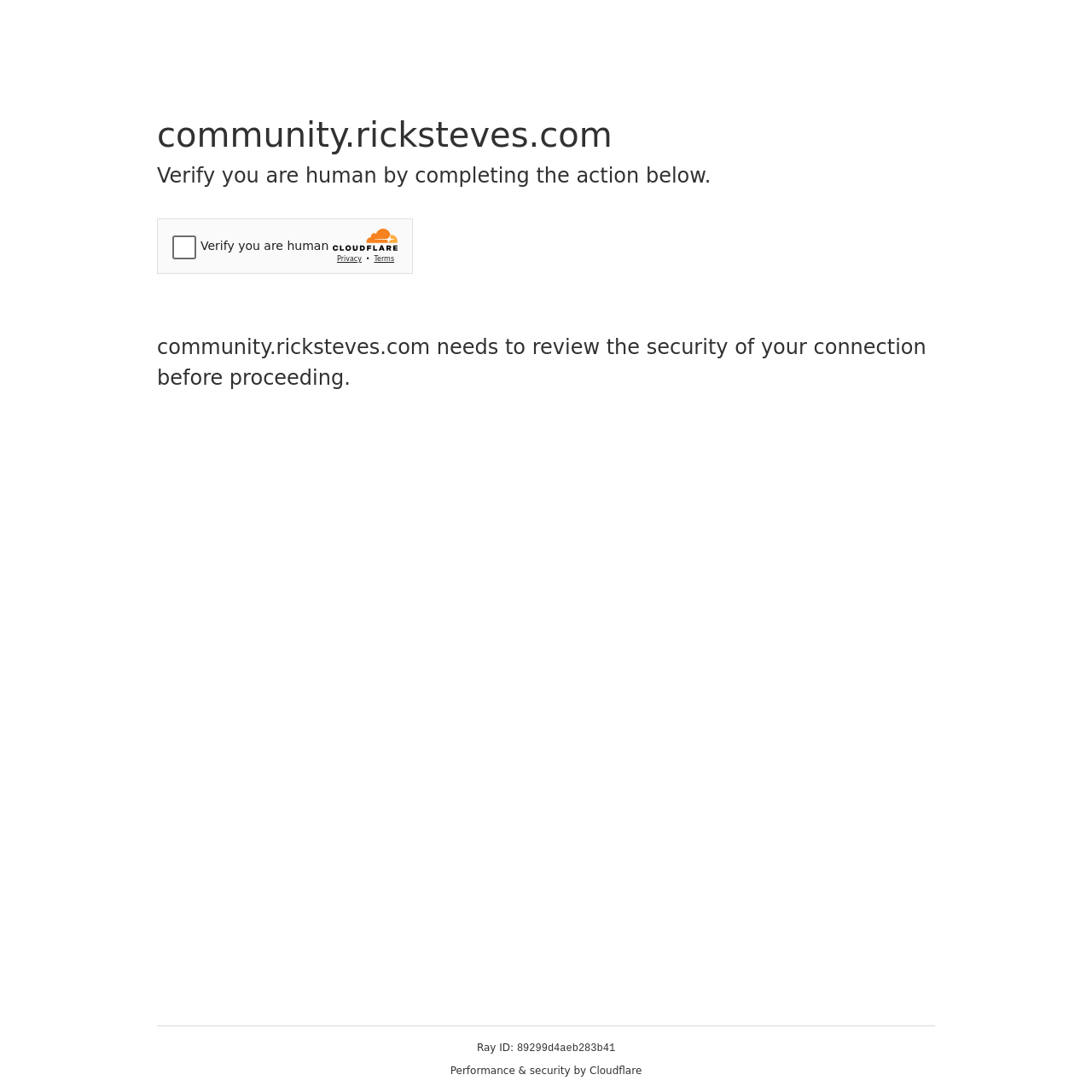Provide a thorough and detailed response to the question by examining the image: 
What is the name of the community being accessed?

The name of the community being accessed is clearly stated in the heading element at the top of the webpage, which reads 'community.ricksteves.com'.